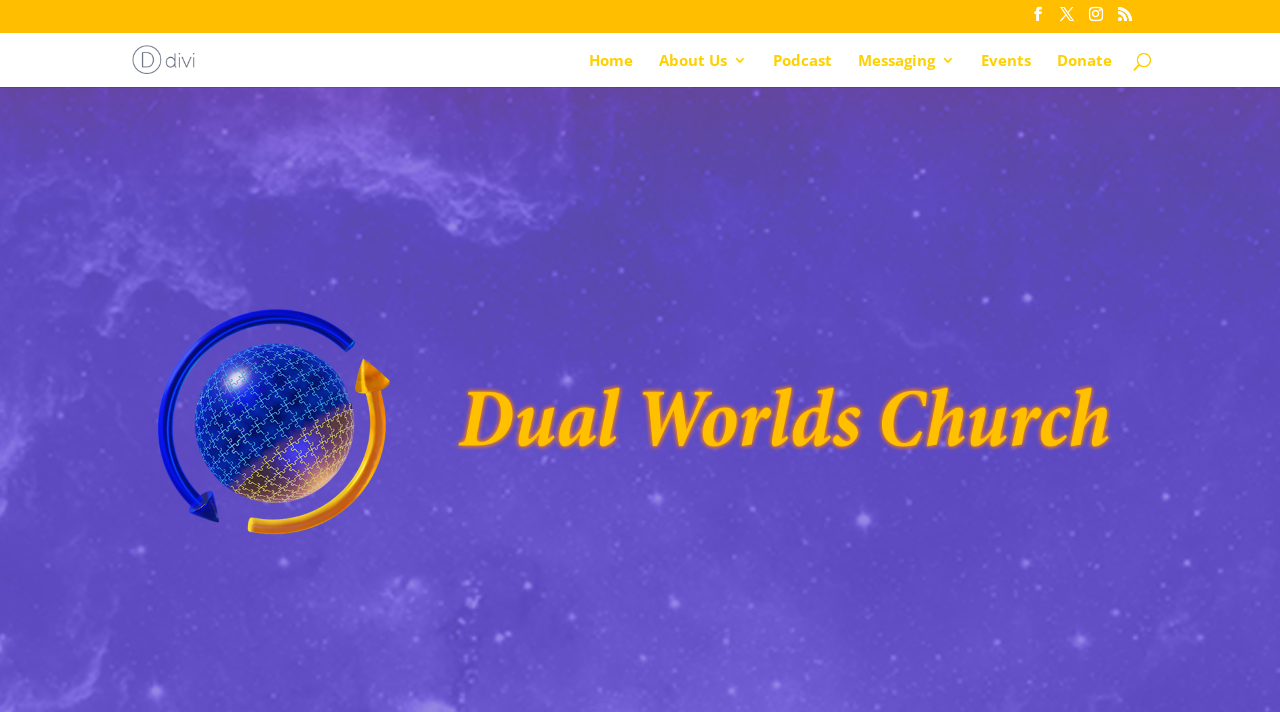Using the information shown in the image, answer the question with as much detail as possible: How many main navigation items are there?

I counted the number of main navigation items, which are links, and found 6 items: 'Home', 'About Us 3', 'Podcast', 'Messaging 3', 'Events', and 'Donate'.